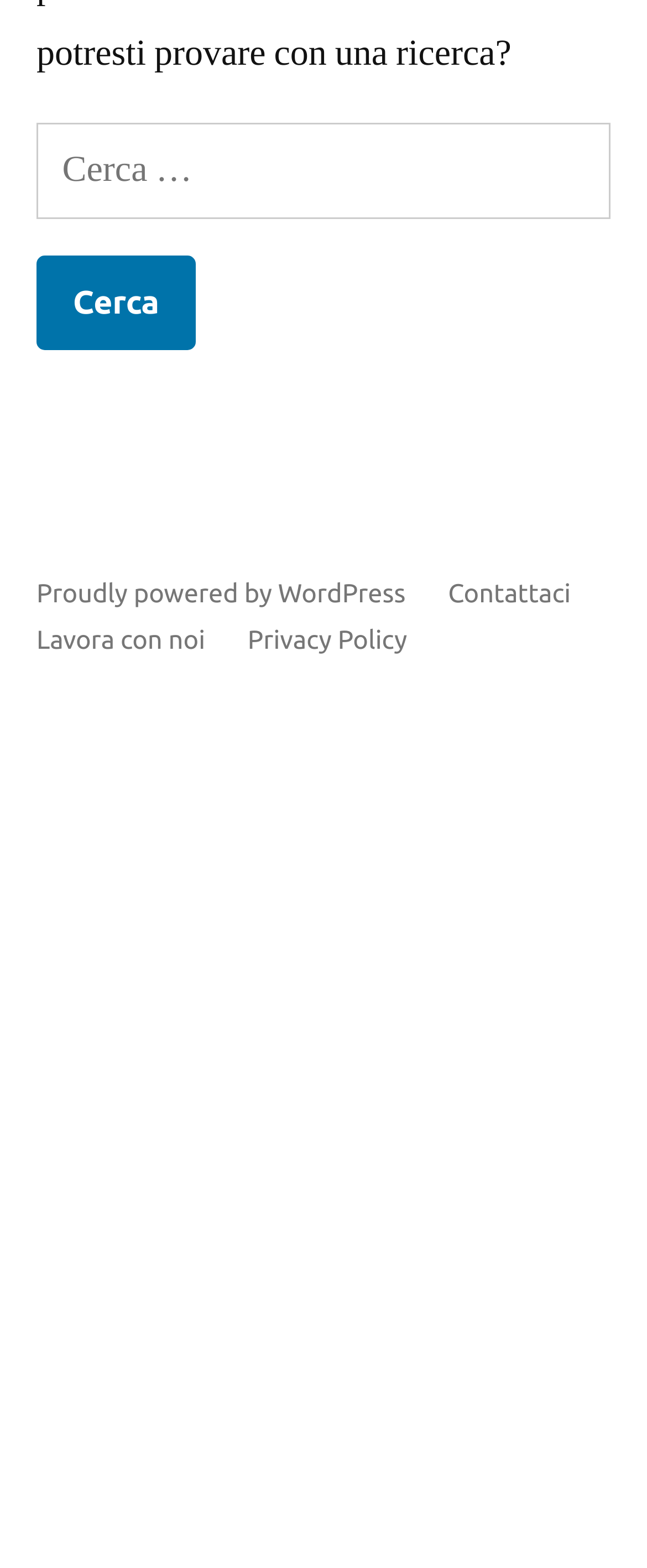Based on the provided description, "Lavora con noi", find the bounding box of the corresponding UI element in the screenshot.

[0.056, 0.398, 0.317, 0.417]